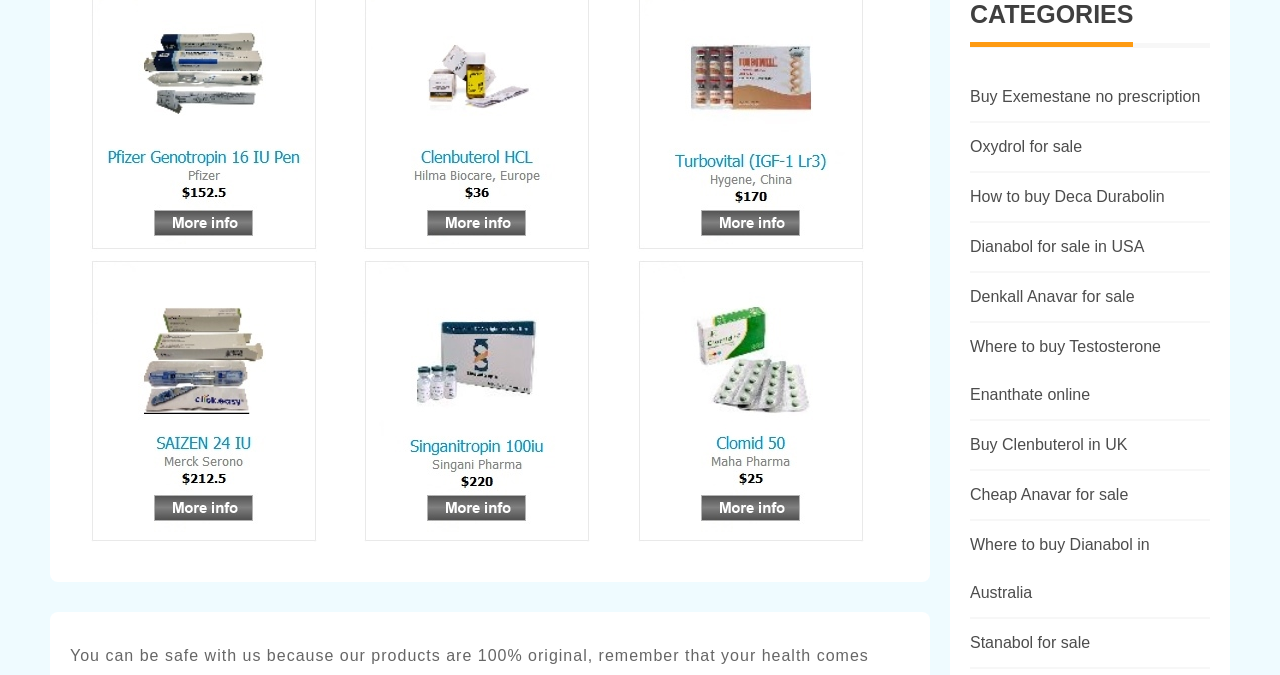Could you find the bounding box coordinates of the clickable area to complete this instruction: "Click on Buy Exemestane no prescription"?

[0.758, 0.131, 0.938, 0.156]